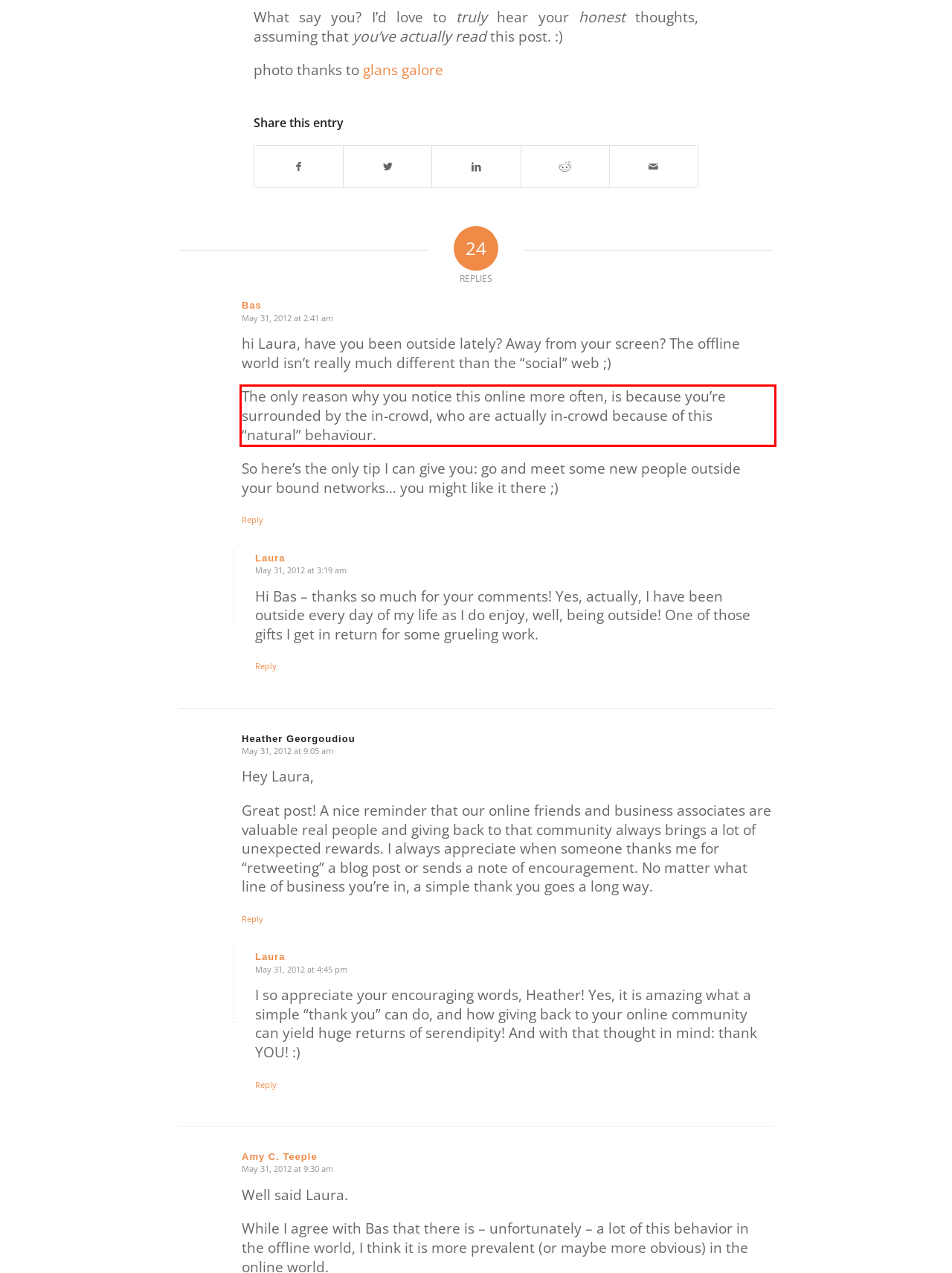Analyze the screenshot of the webpage and extract the text from the UI element that is inside the red bounding box.

The only reason why you notice this online more often, is because you’re surrounded by the in-crowd, who are actually in-crowd because of this “natural” behaviour.